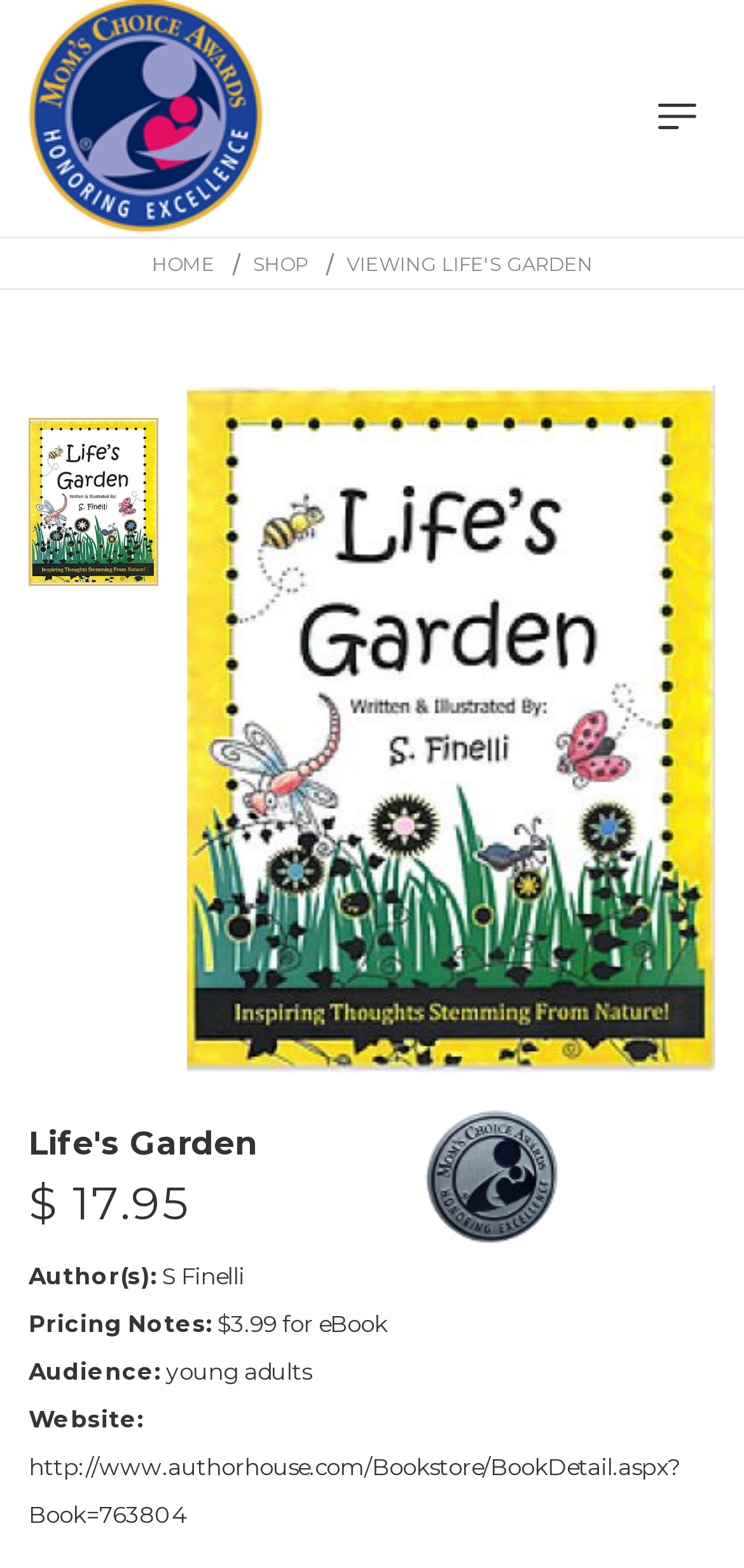What is the price of the eBook?
Utilize the image to construct a detailed and well-explained answer.

I found the price of the eBook by looking at the 'Pricing Notes:' section, where it says '$3.99 for eBook'.